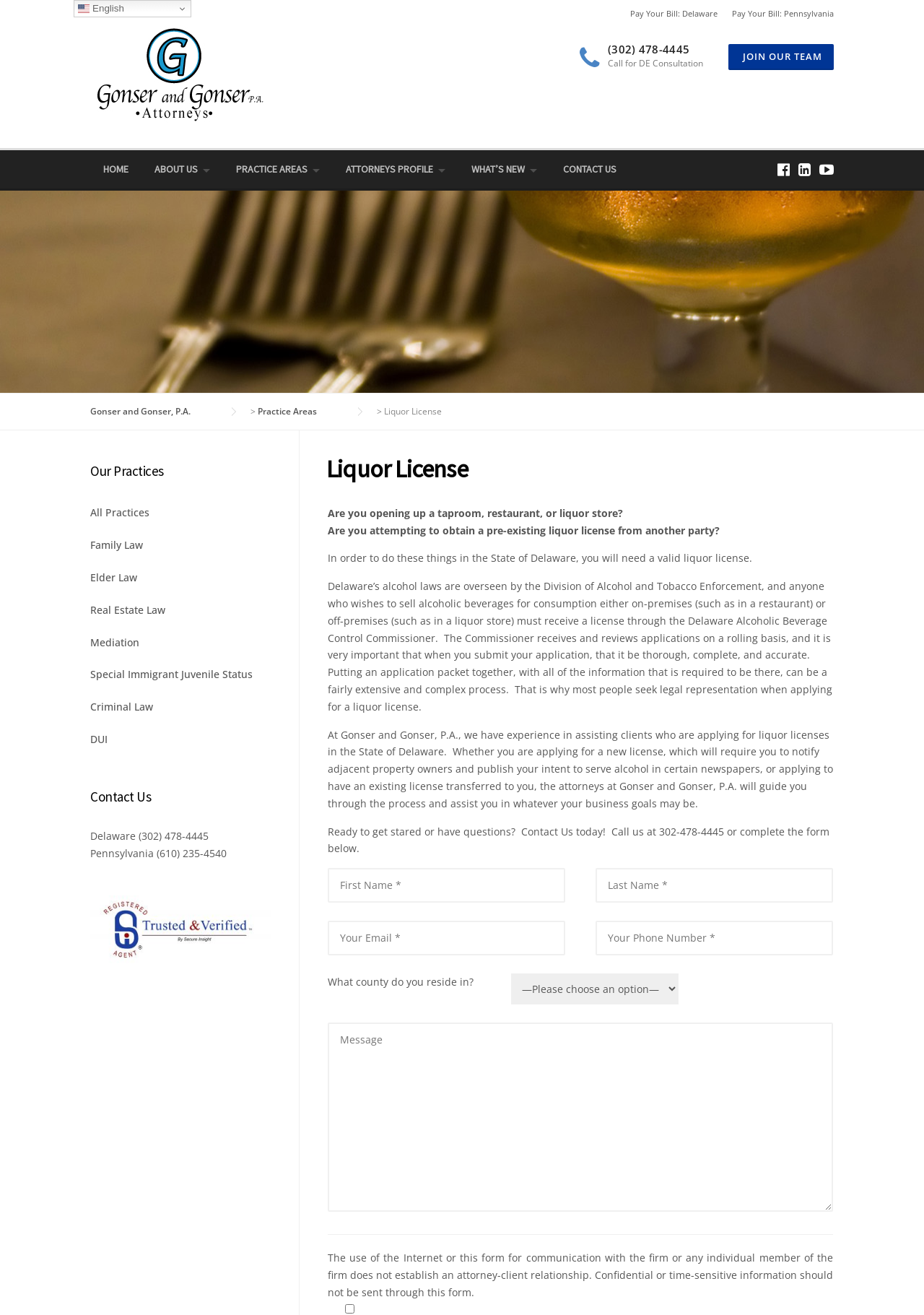Locate the bounding box coordinates of the area that needs to be clicked to fulfill the following instruction: "Call the Delaware office". The coordinates should be in the format of four float numbers between 0 and 1, namely [left, top, right, bottom].

[0.658, 0.032, 0.746, 0.043]